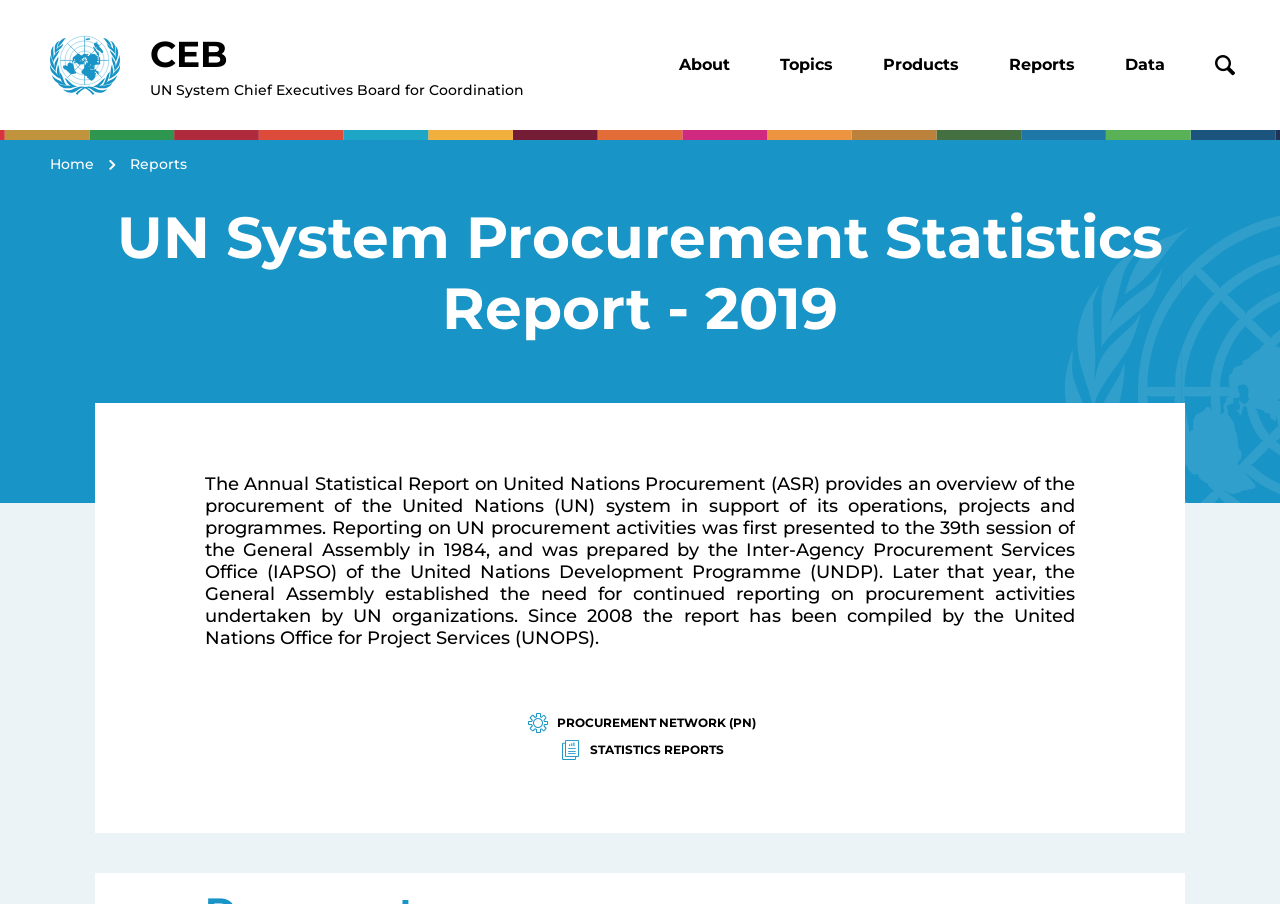Pinpoint the bounding box coordinates of the clickable area necessary to execute the following instruction: "Go to About page". The coordinates should be given as four float numbers between 0 and 1, namely [left, top, right, bottom].

[0.511, 0.033, 0.59, 0.11]